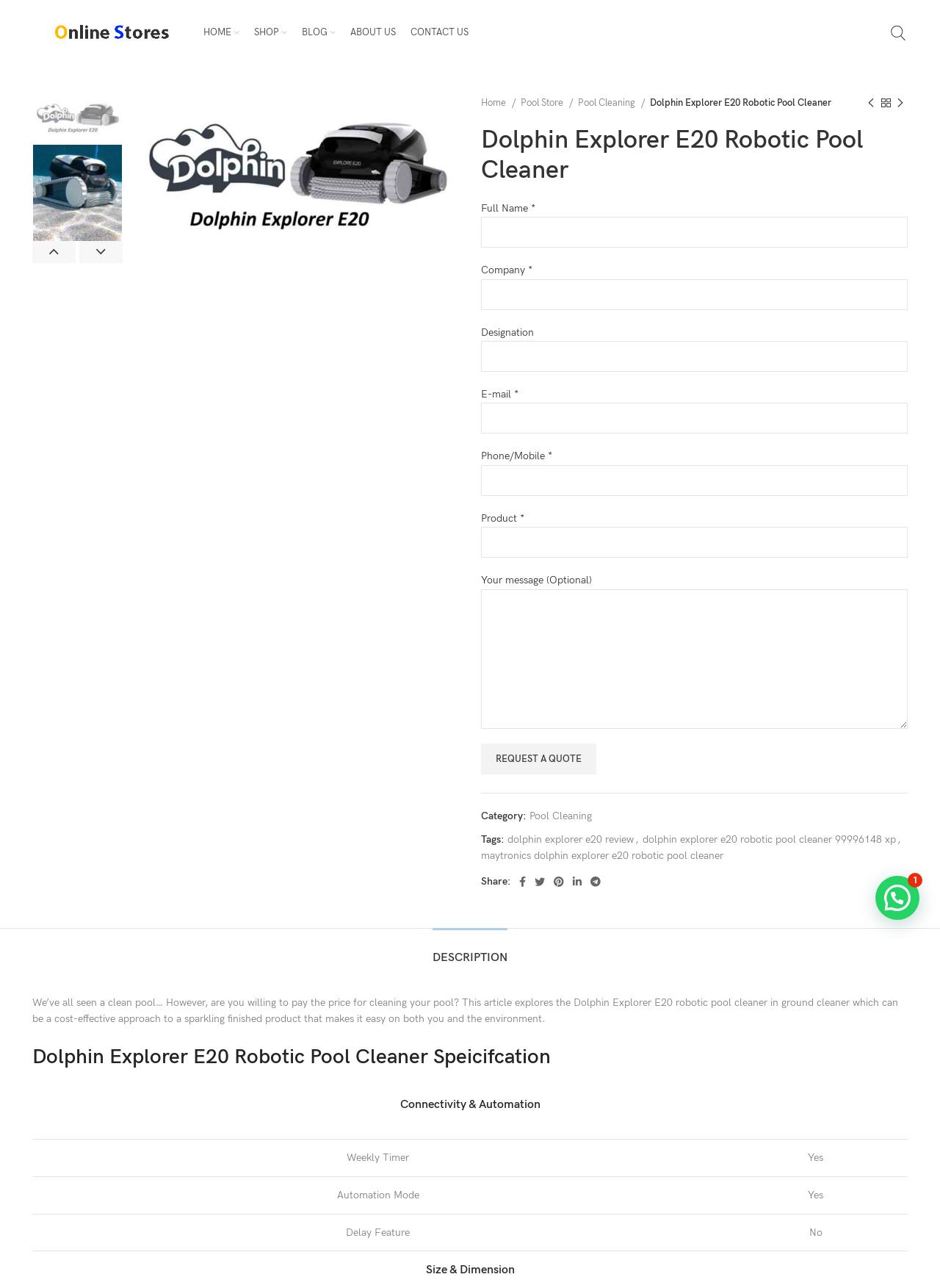Given the element description Next, specify the bounding box coordinates of the corresponding UI element in the format (top-left x, top-left y, bottom-right x, bottom-right y). All values must be between 0 and 1.

[0.084, 0.187, 0.13, 0.204]